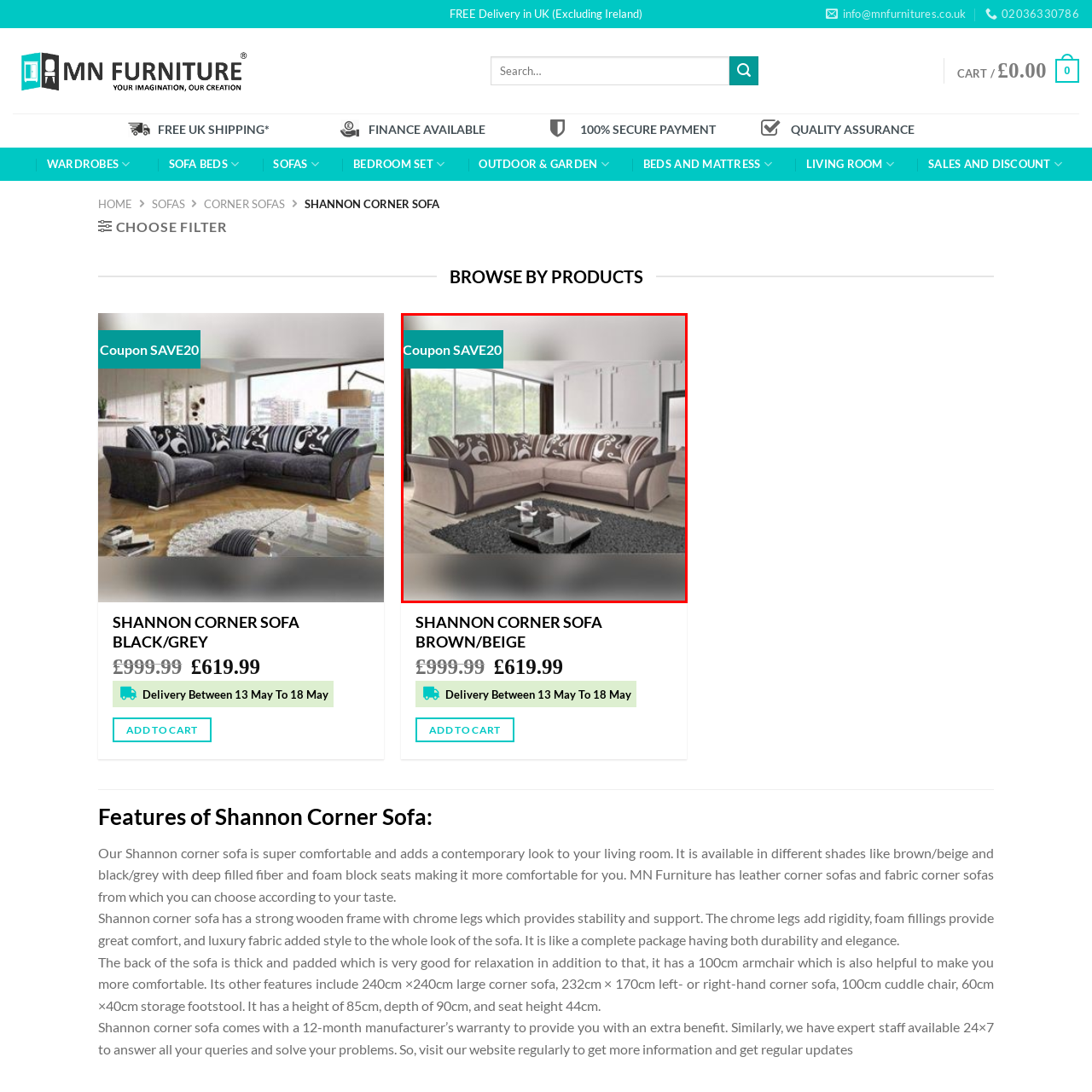Please examine the image within the red bounding box and provide an answer to the following question using a single word or phrase:
What is the purpose of the coupon 'SAVE20'?

Discount opportunity